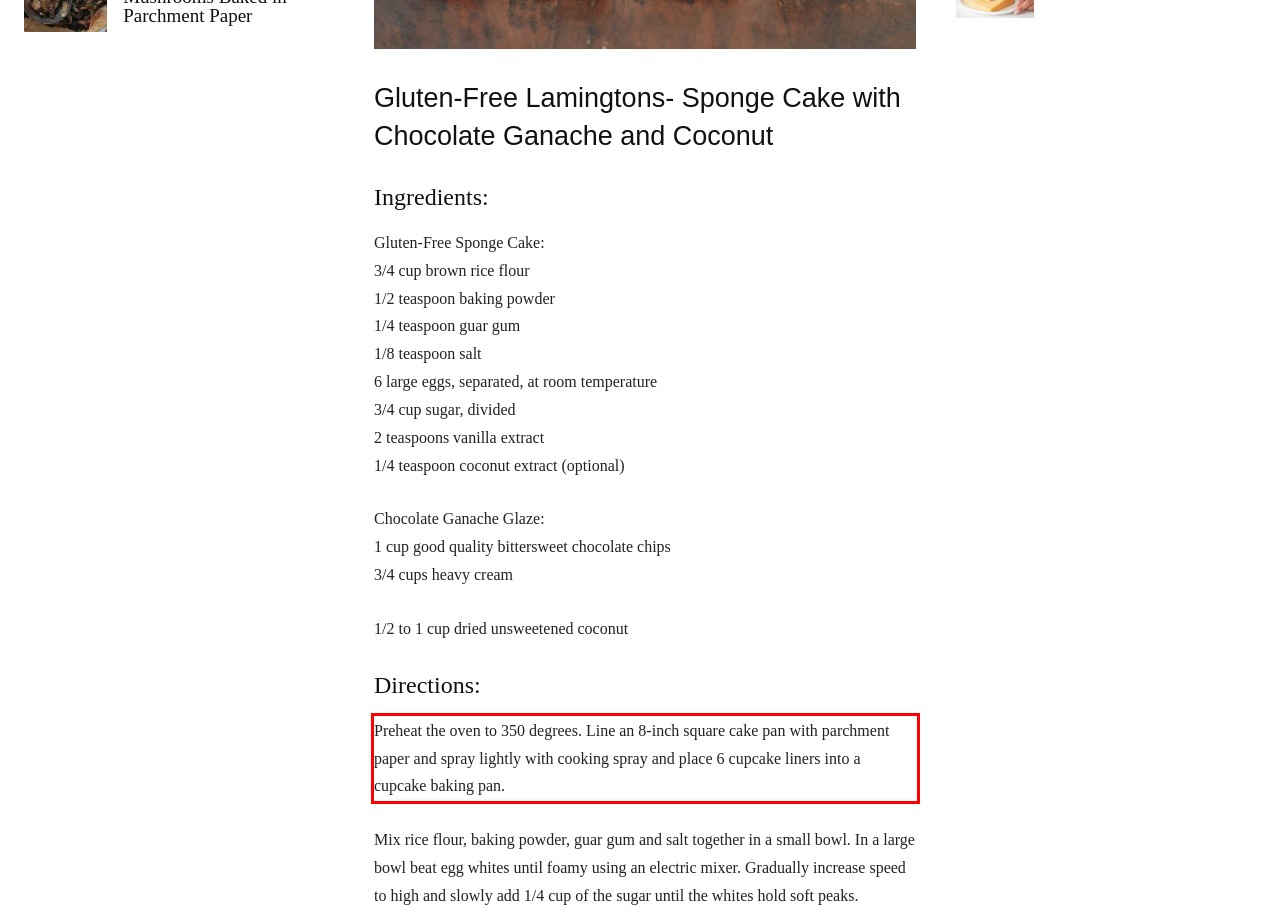Given the screenshot of the webpage, identify the red bounding box, and recognize the text content inside that red bounding box.

Preheat the oven to 350 degrees. Line an 8-inch square cake pan with parchment paper and spray lightly with cooking spray and place 6 cupcake liners into a cupcake baking pan.